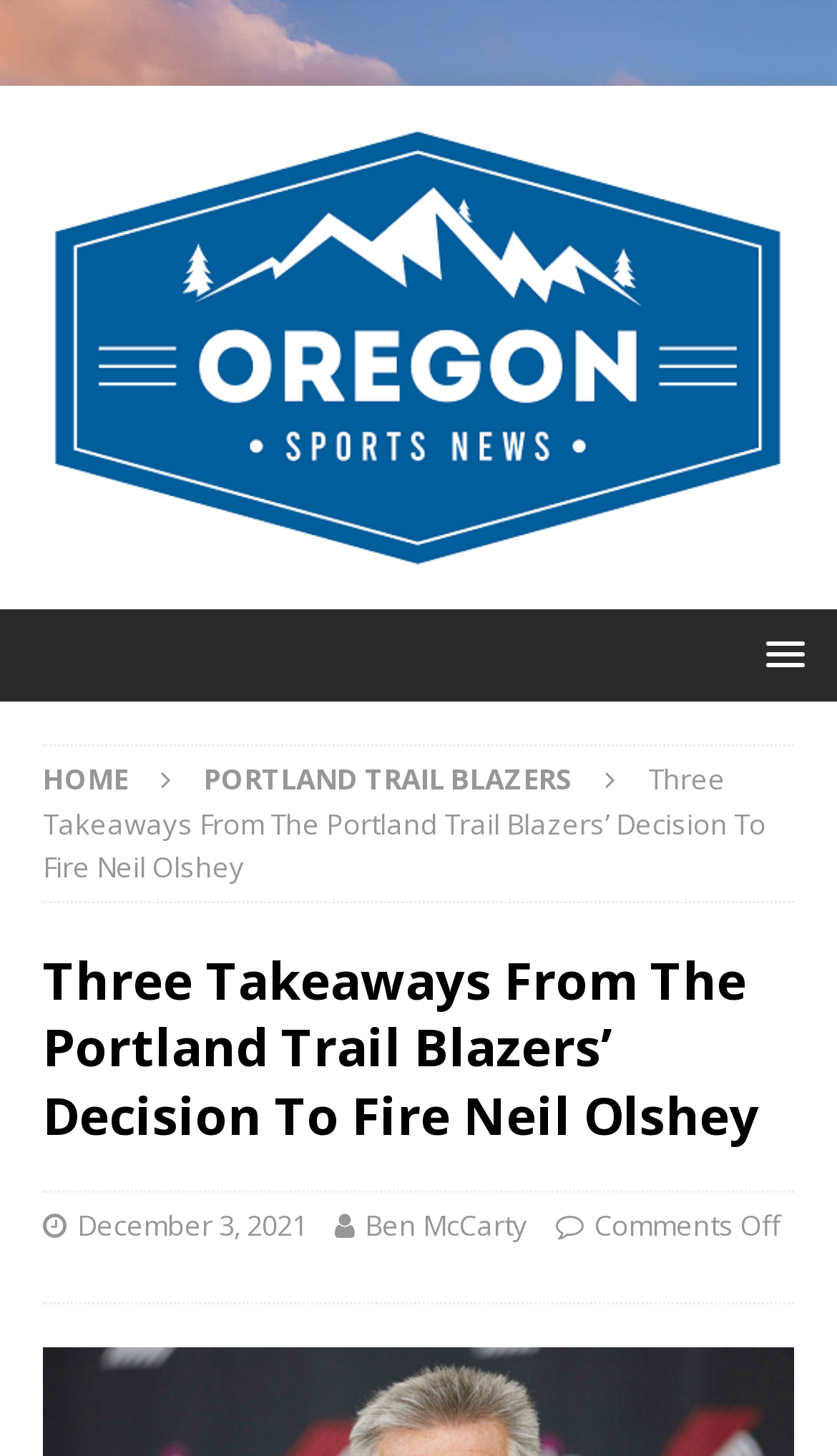Who is the author of the article?
Based on the content of the image, thoroughly explain and answer the question.

I found the link 'Ben McCarty' which is likely to be the author of the article, as it is placed below the article title and date.